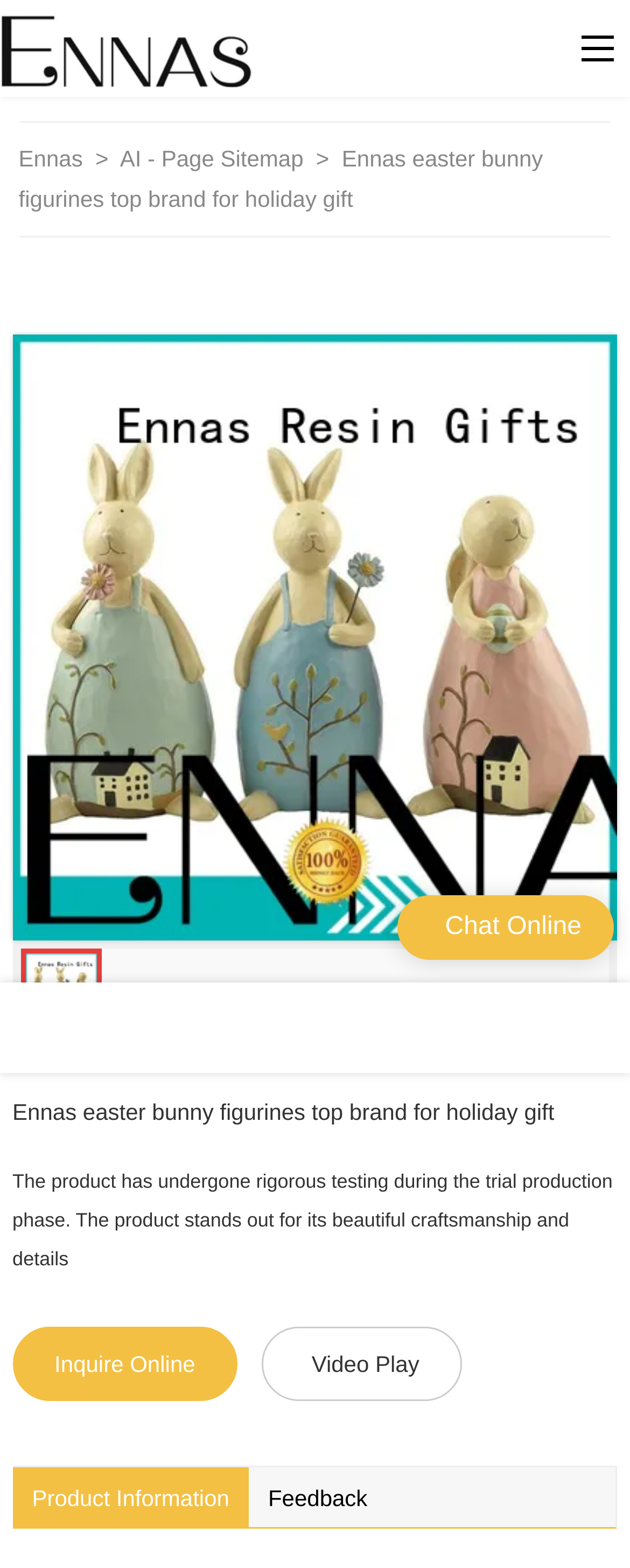Is the product video playable?
Refer to the image and answer the question using a single word or phrase.

Yes